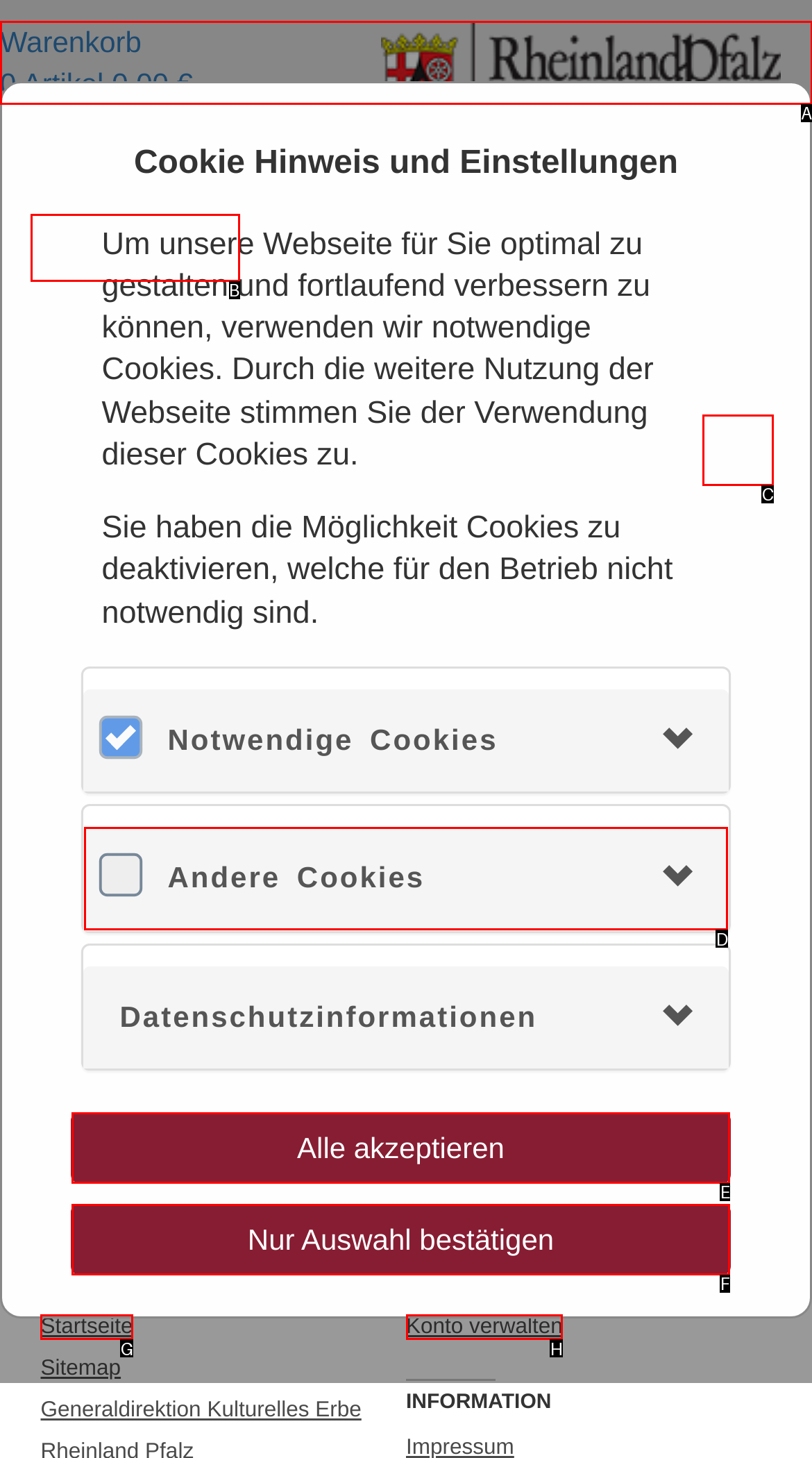Tell me which letter corresponds to the UI element that should be clicked to fulfill this instruction: Toggle navigation menu
Answer using the letter of the chosen option directly.

B